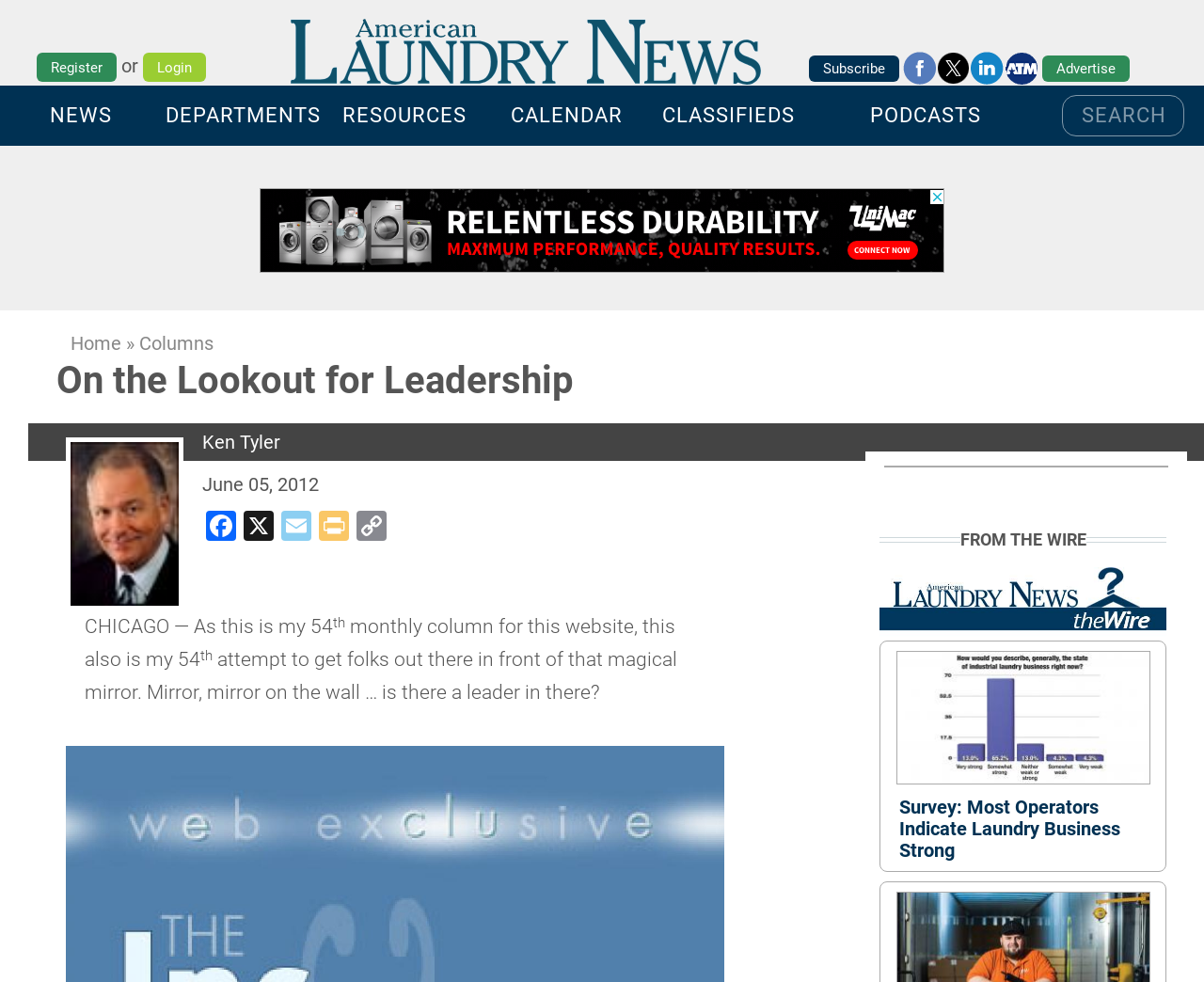Bounding box coordinates must be specified in the format (top-left x, top-left y, bottom-right x, bottom-right y). All values should be floating point numbers between 0 and 1. What are the bounding box coordinates of the UI element described as: alt="Follow @laundryNews"

[0.778, 0.068, 0.952, 0.091]